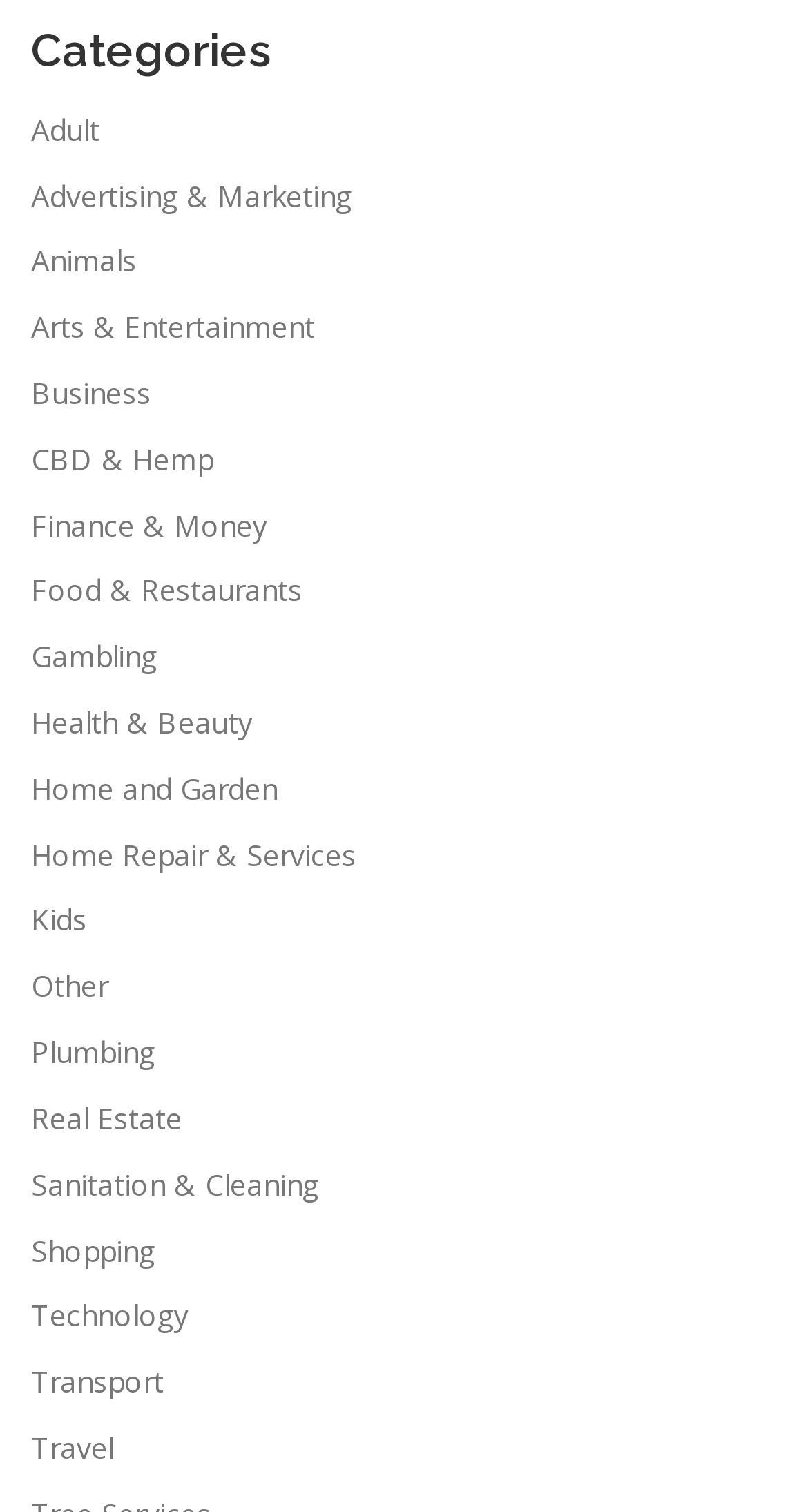What is the first category listed?
Please provide a comprehensive and detailed answer to the question.

The first category listed is 'Adult' because it is the first link element under the 'Categories' heading, with a bounding box coordinate of [0.038, 0.072, 0.123, 0.098].